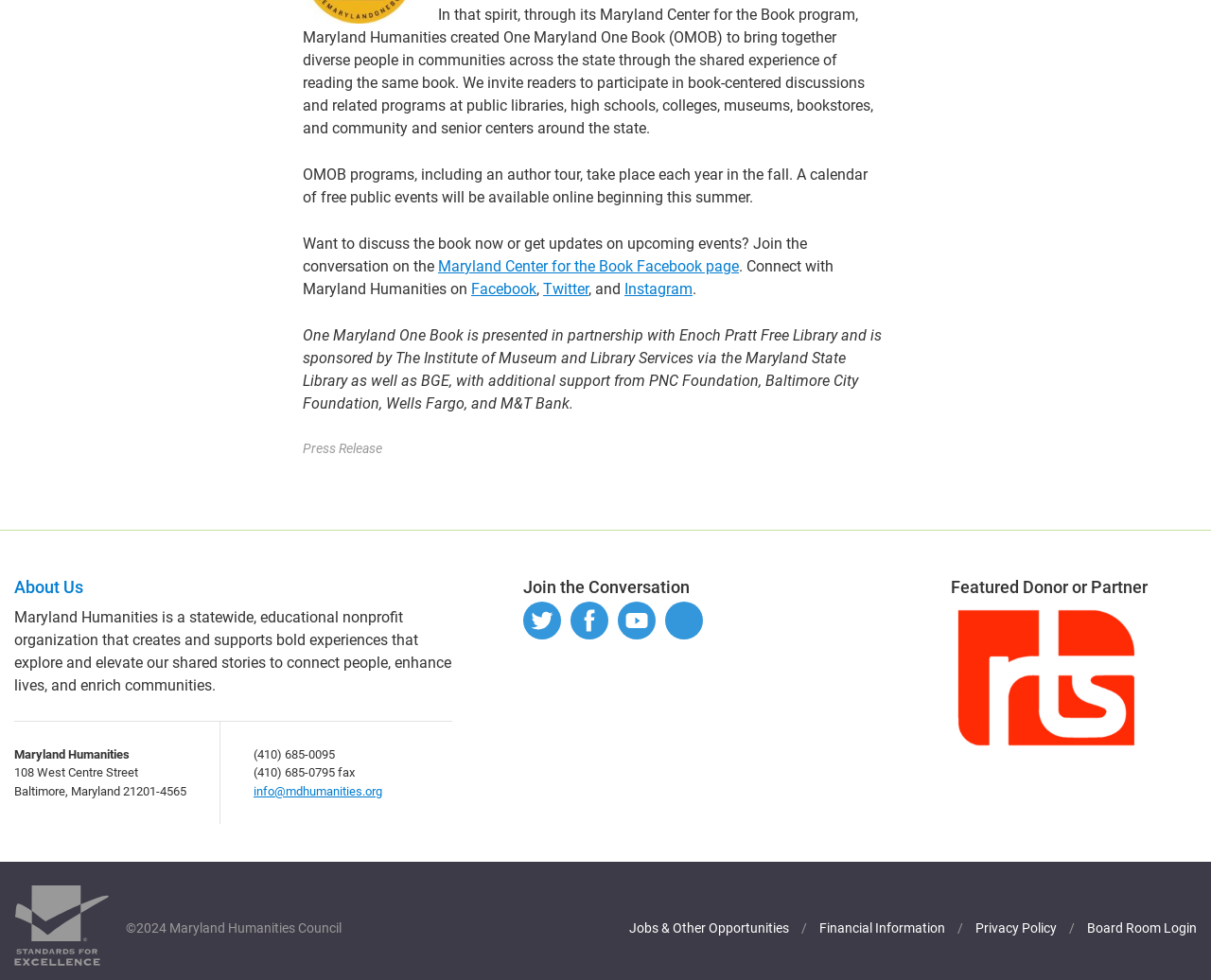Carefully examine the image and provide an in-depth answer to the question: What is the address of Maryland Humanities?

The address of Maryland Humanities is 108 West Centre Street, Baltimore, Maryland 21201-4565, as indicated in the footer section of the webpage.